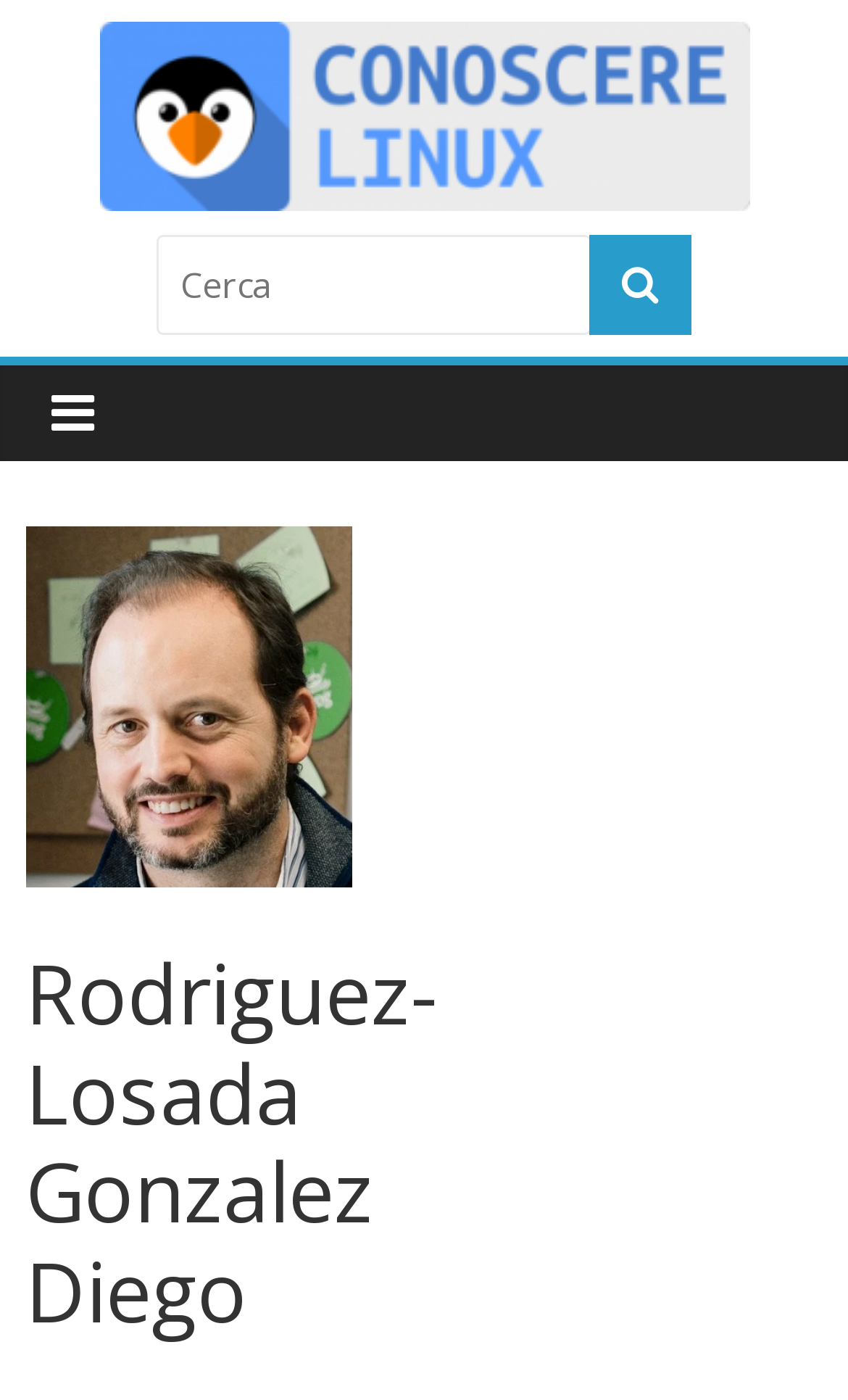Refer to the image and provide an in-depth answer to the question: 
What is the logo of Conoscerelinux?

I inferred this answer by looking at the image element with the text 'Conoscerelinux'. This image is likely the logo of Conoscerelinux, as it is placed prominently on the webpage.